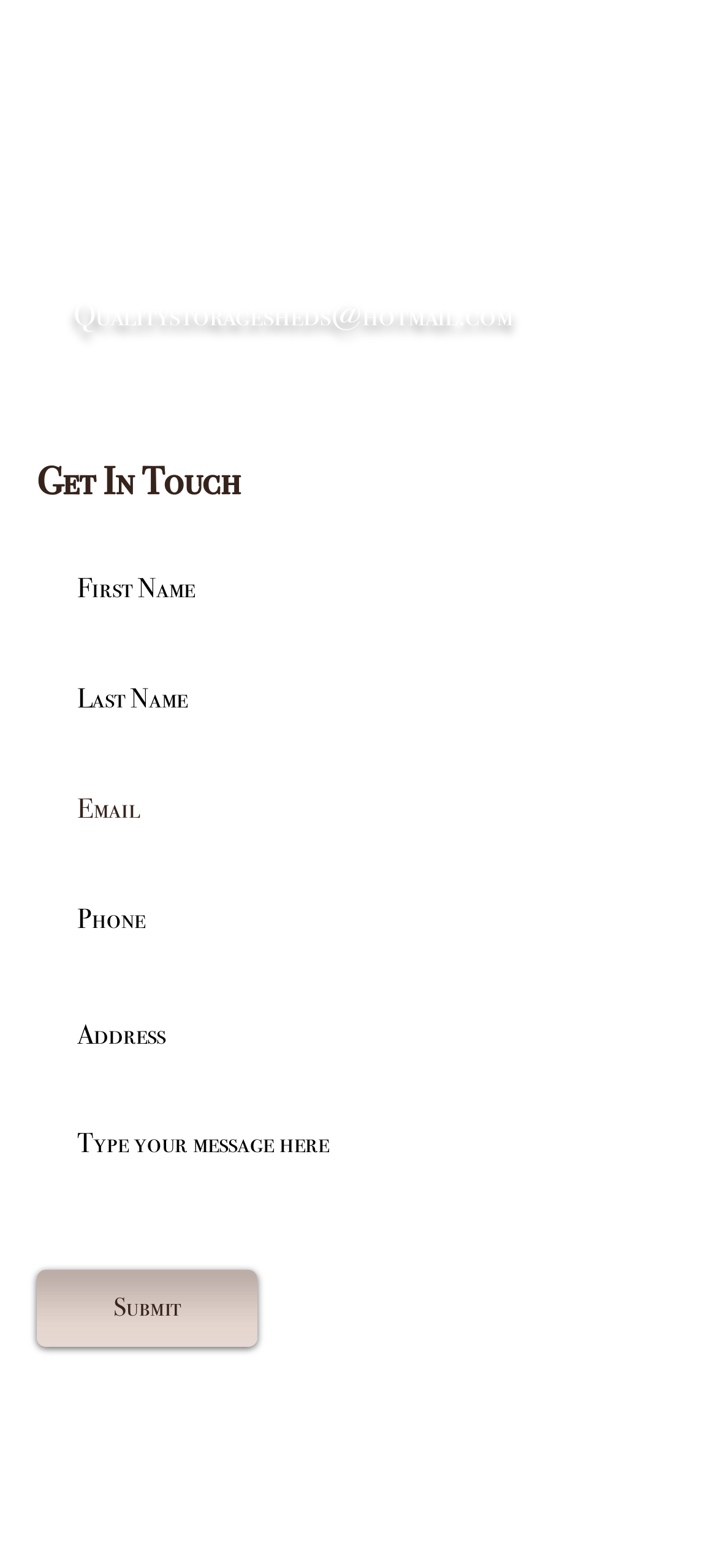Pinpoint the bounding box coordinates of the area that must be clicked to complete this instruction: "Enter first name".

[0.051, 0.346, 0.769, 0.405]